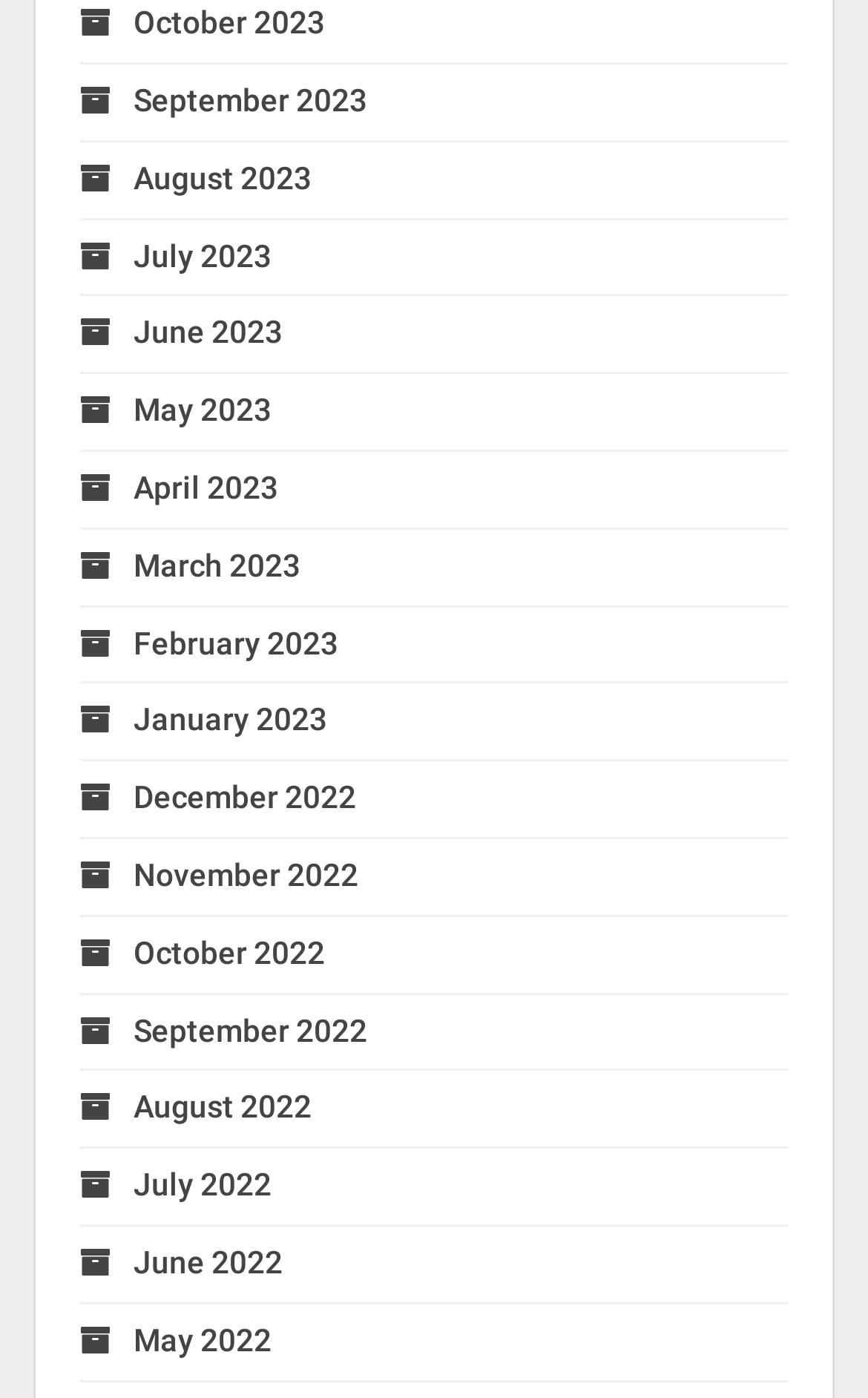Answer the question in one word or a short phrase:
Are the months listed in chronological order?

Yes